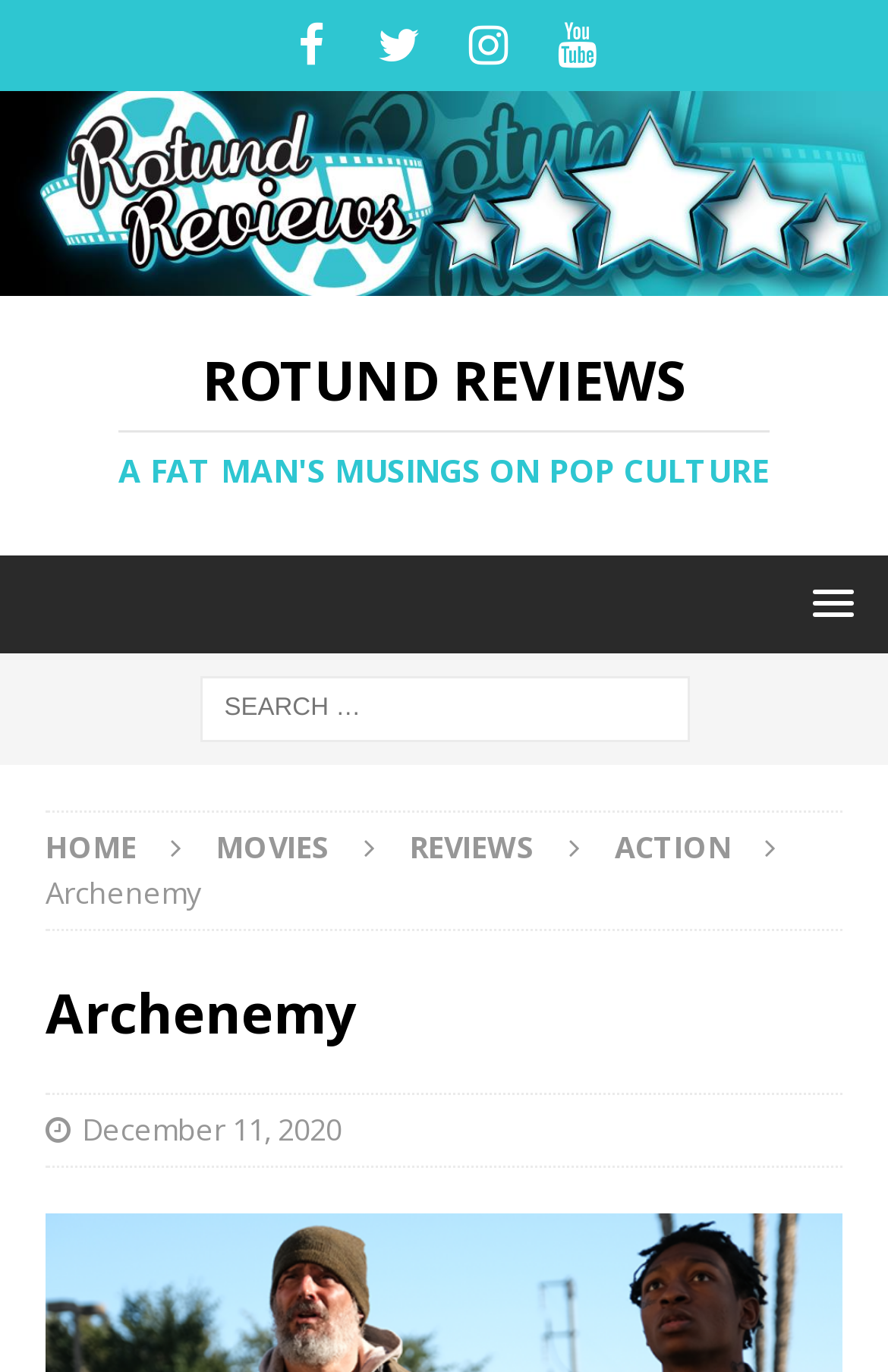Select the bounding box coordinates of the element I need to click to carry out the following instruction: "Go to Facebook page".

[0.305, 0.0, 0.395, 0.066]